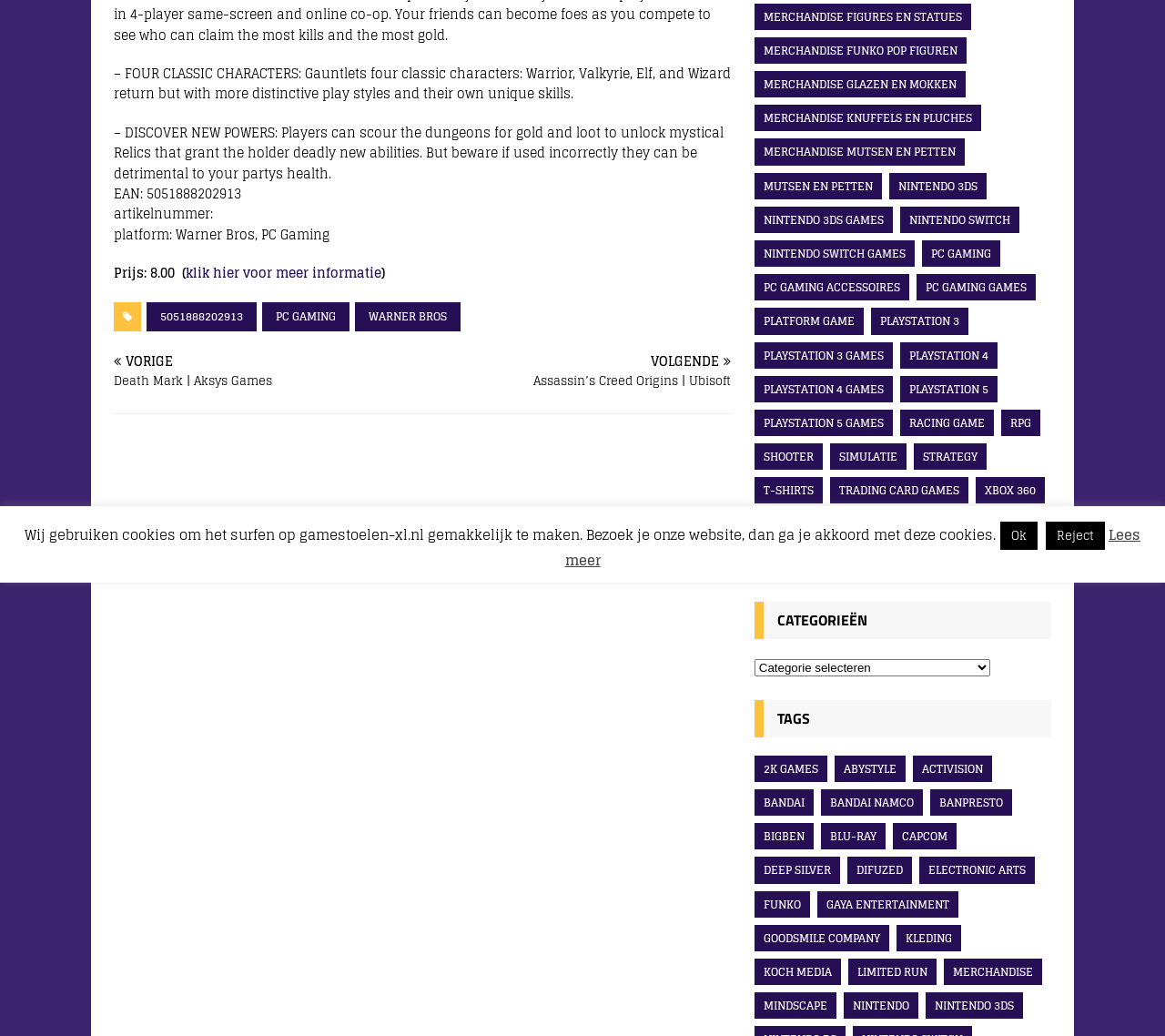Using the description: "WIX.COM", determine the UI element's bounding box coordinates. Ensure the coordinates are in the format of four float numbers between 0 and 1, i.e., [left, top, right, bottom].

None